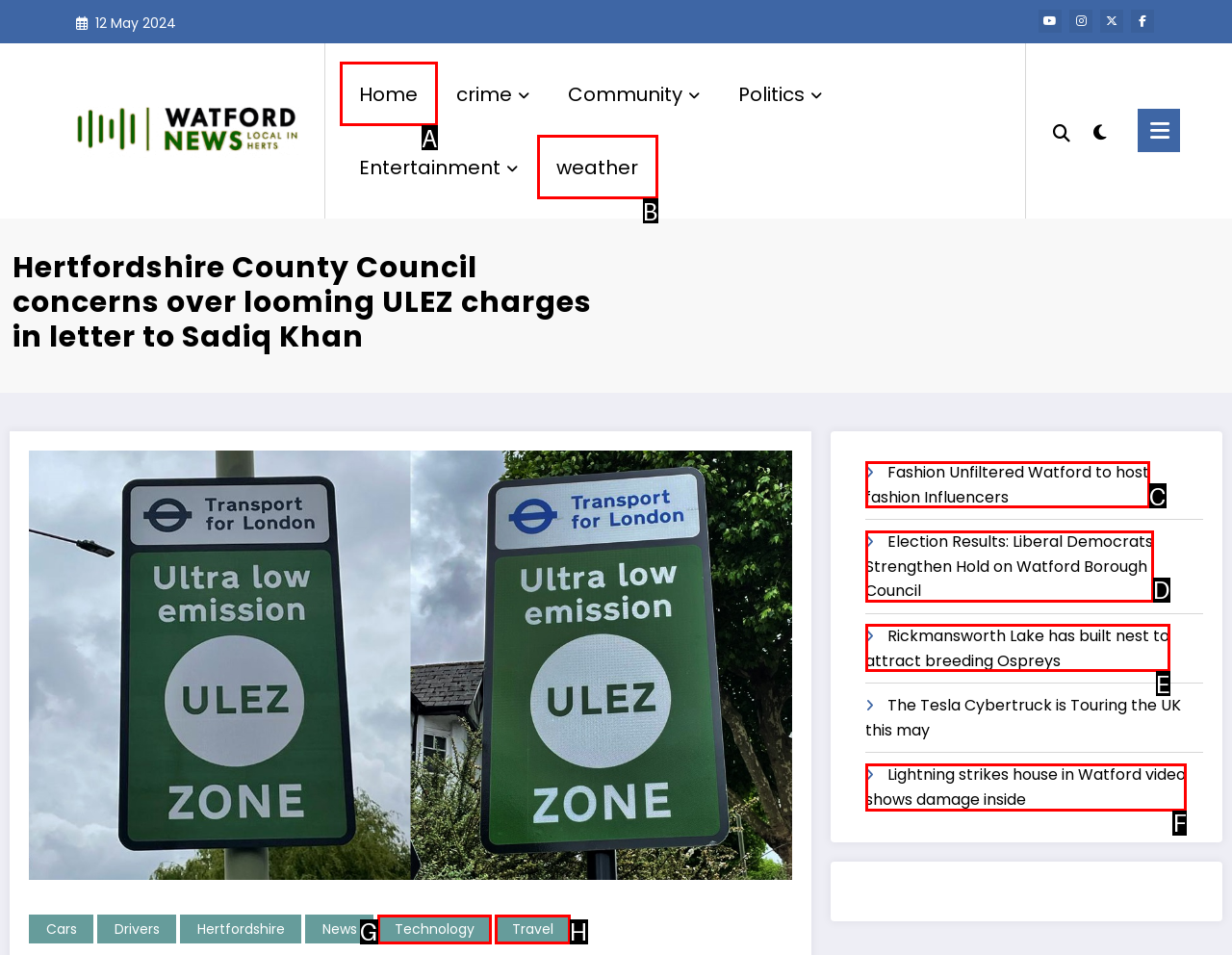Indicate the UI element to click to perform the task: Check the news about 'Lightning strikes house in Watford video shows damage inside'. Reply with the letter corresponding to the chosen element.

F